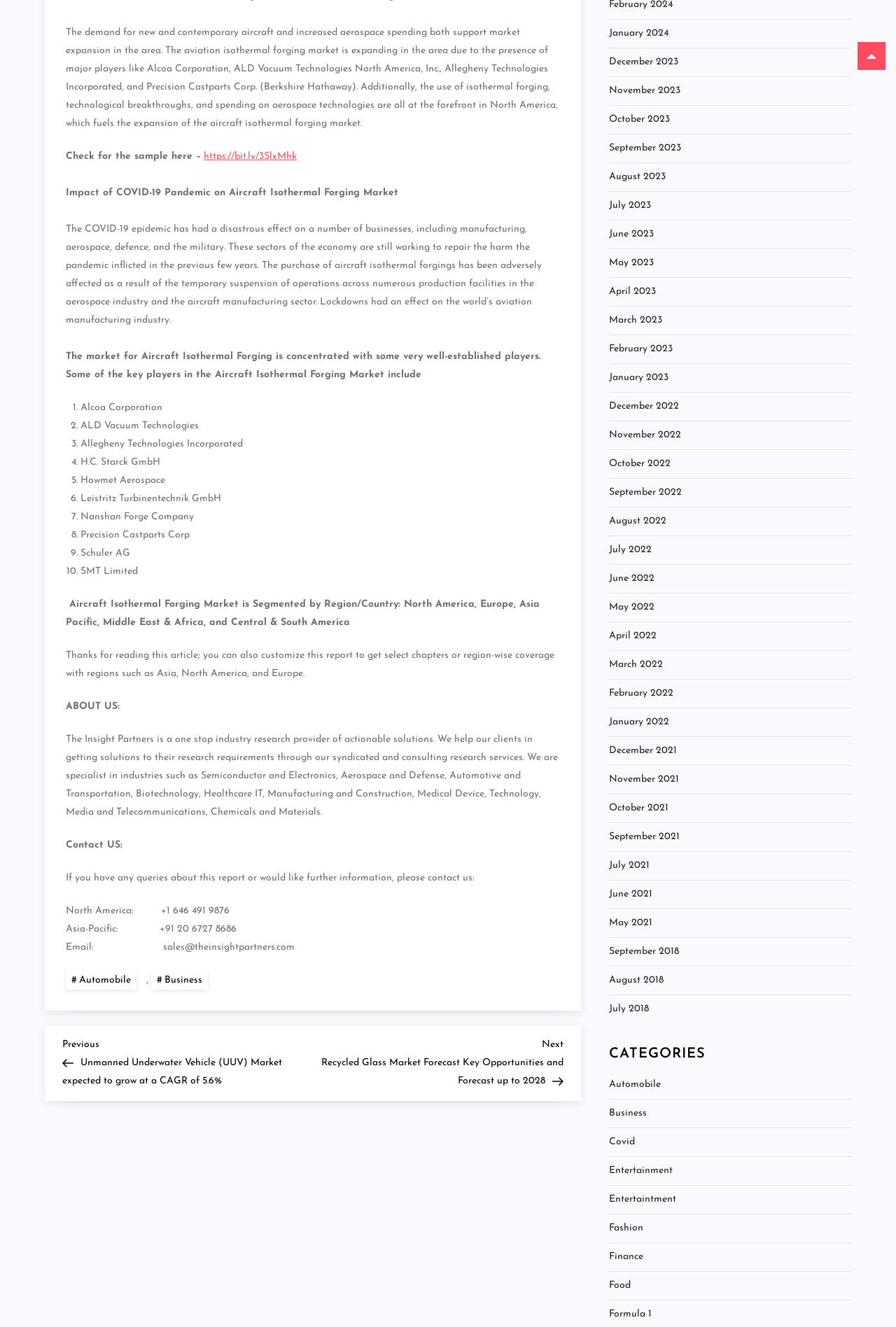What is the region-wise coverage offered by The Insight Partners?
Please answer the question with a single word or phrase, referencing the image.

Asia, North America, and Europe